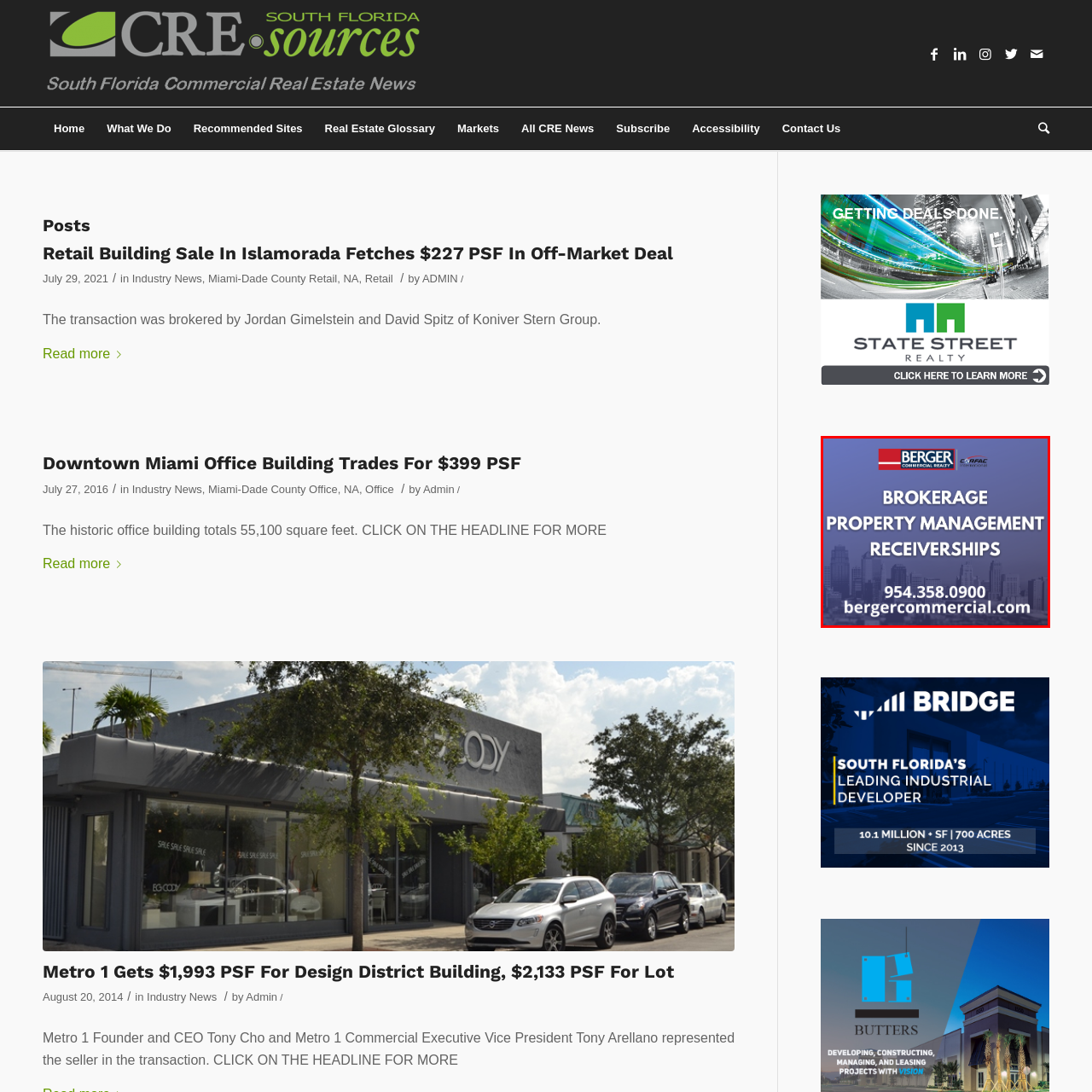Provide an in-depth description of the image within the red bounding box.

This advertisement features Berger Commercial Realty, prominently displaying their services related to brokerage, property management, and receiverships. The background showcases a skyline, suggesting an urban focus typical of commercial real estate. The text is bold and clear, aimed at effectively communicating their offerings, with contact information, including a phone number and website, positioned at the bottom for easy access. This image serves as a promotional tool, highlighting Berger Commercial Realty's expertise in managing and facilitating real estate transactions.